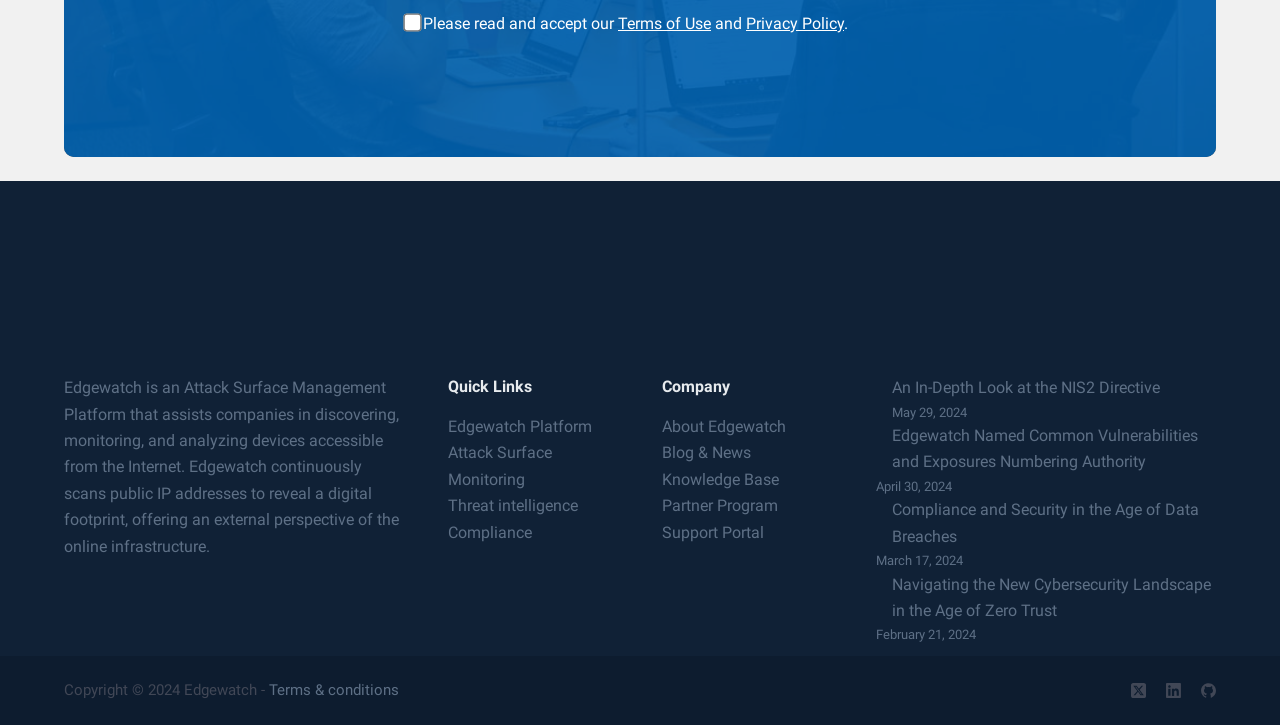Provide the bounding box coordinates of the section that needs to be clicked to accomplish the following instruction: "Read Terms of Use."

[0.483, 0.019, 0.555, 0.045]